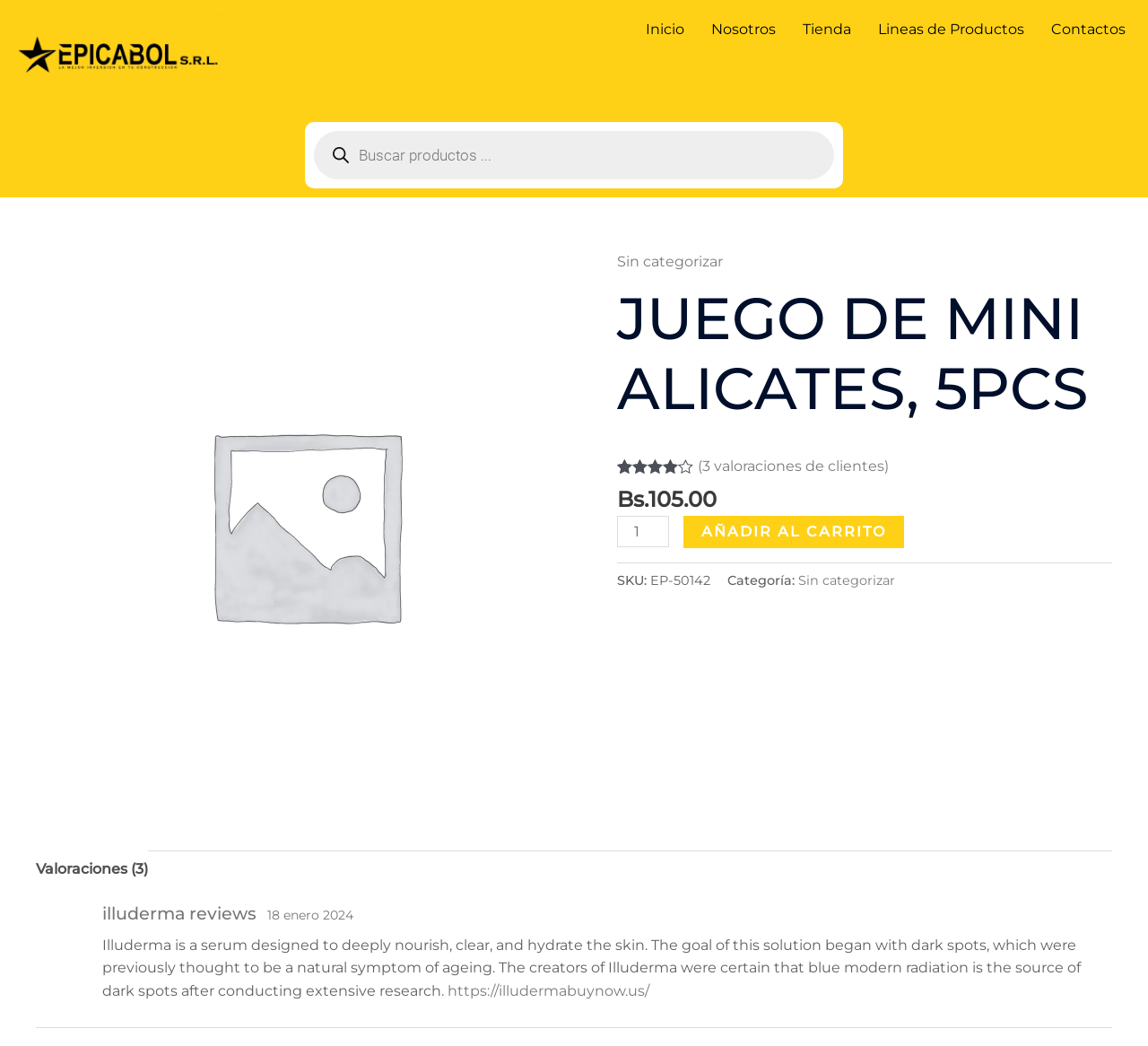Answer the question below with a single word or a brief phrase: 
What is the product SKU?

EP-50142